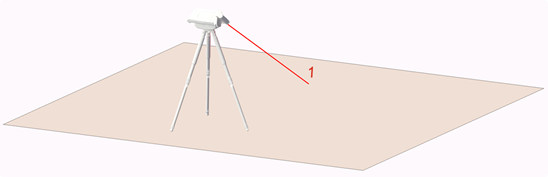Provide your answer to the question using just one word or phrase: What type of surfaces is this setup commonly used for?

Horizontal planes